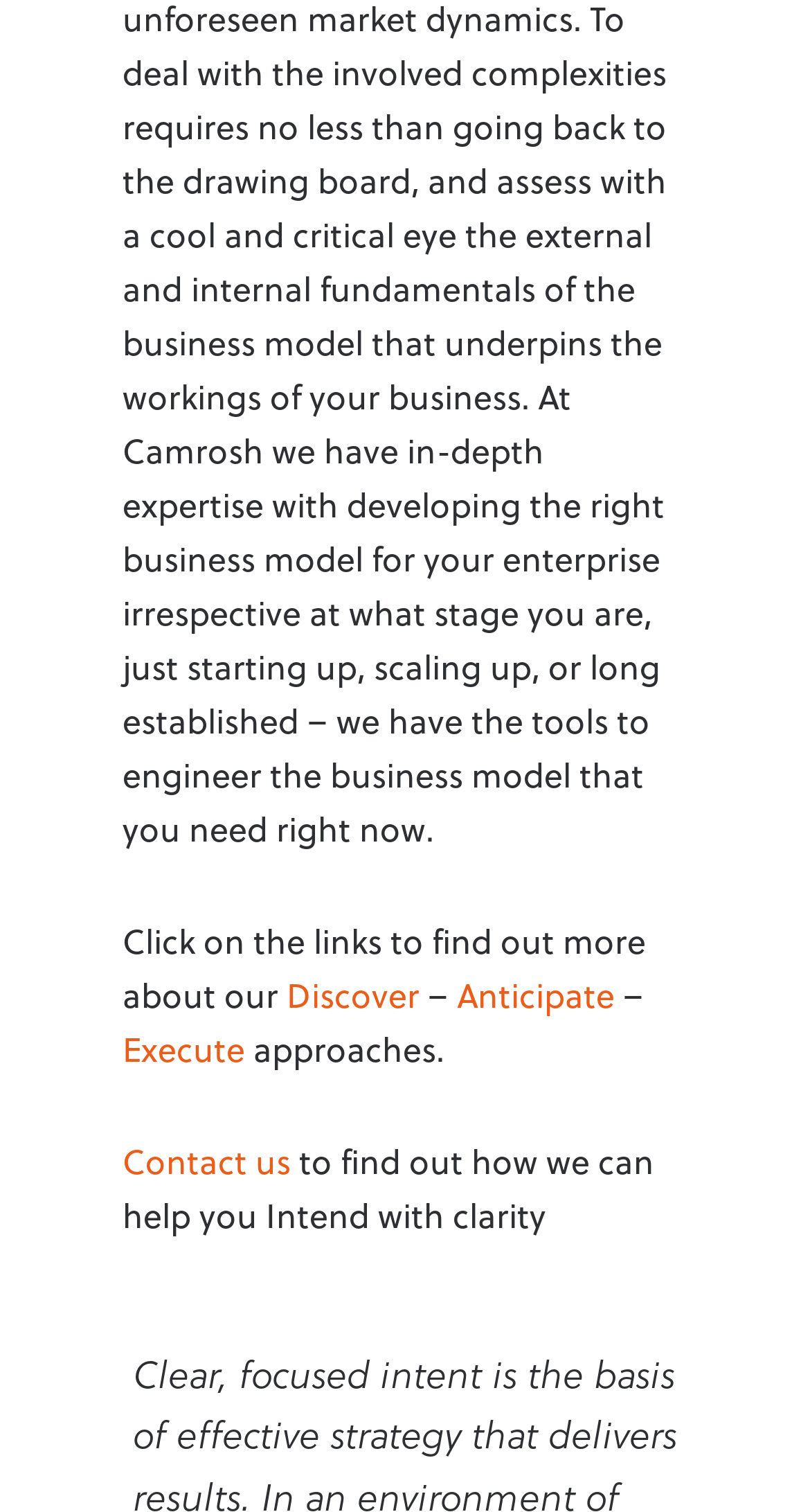What is the phrase at the bottom of the webpage?
Provide a comprehensive and detailed answer to the question.

The phrase at the bottom of the webpage is 'Intend with clarity' which is a StaticText element with a bounding box coordinate of [0.328, 0.788, 0.674, 0.819].